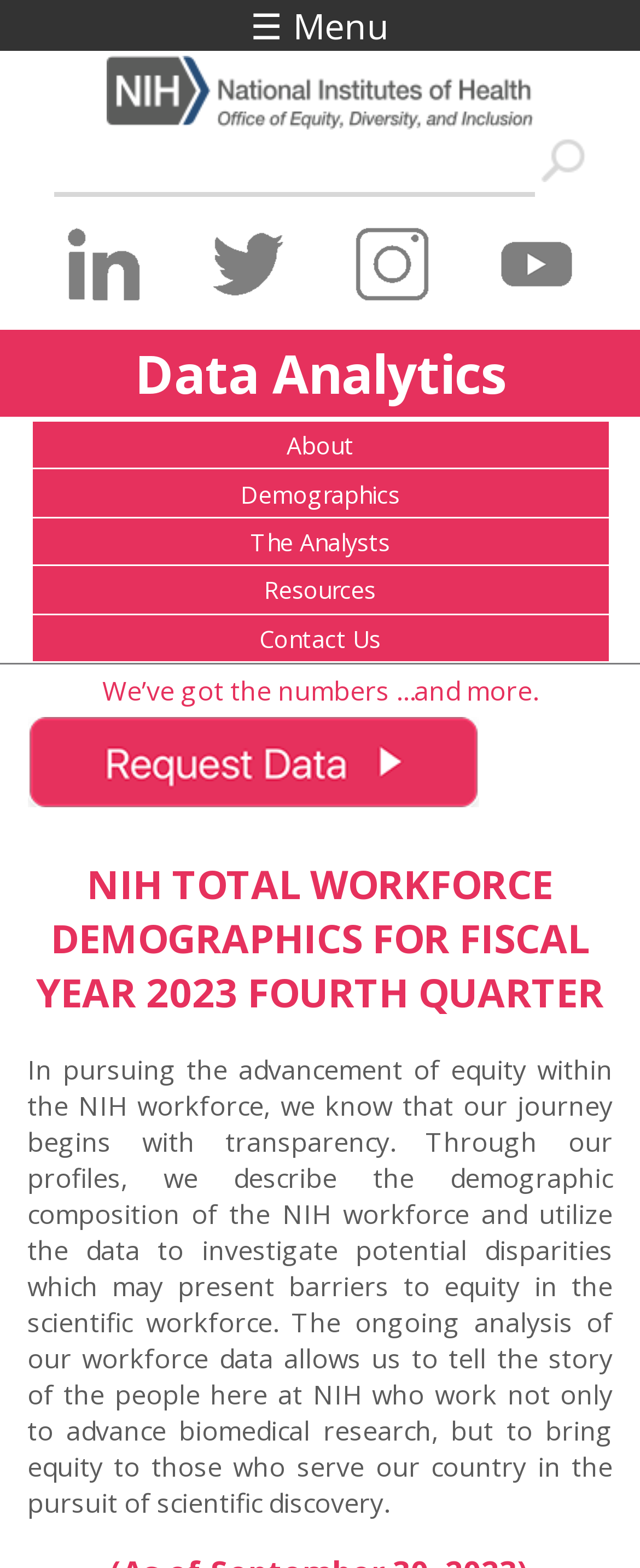Please identify the bounding box coordinates of the element that needs to be clicked to execute the following command: "Search for something". Provide the bounding box using four float numbers between 0 and 1, formatted as [left, top, right, bottom].

[0.0, 0.088, 1.0, 0.126]